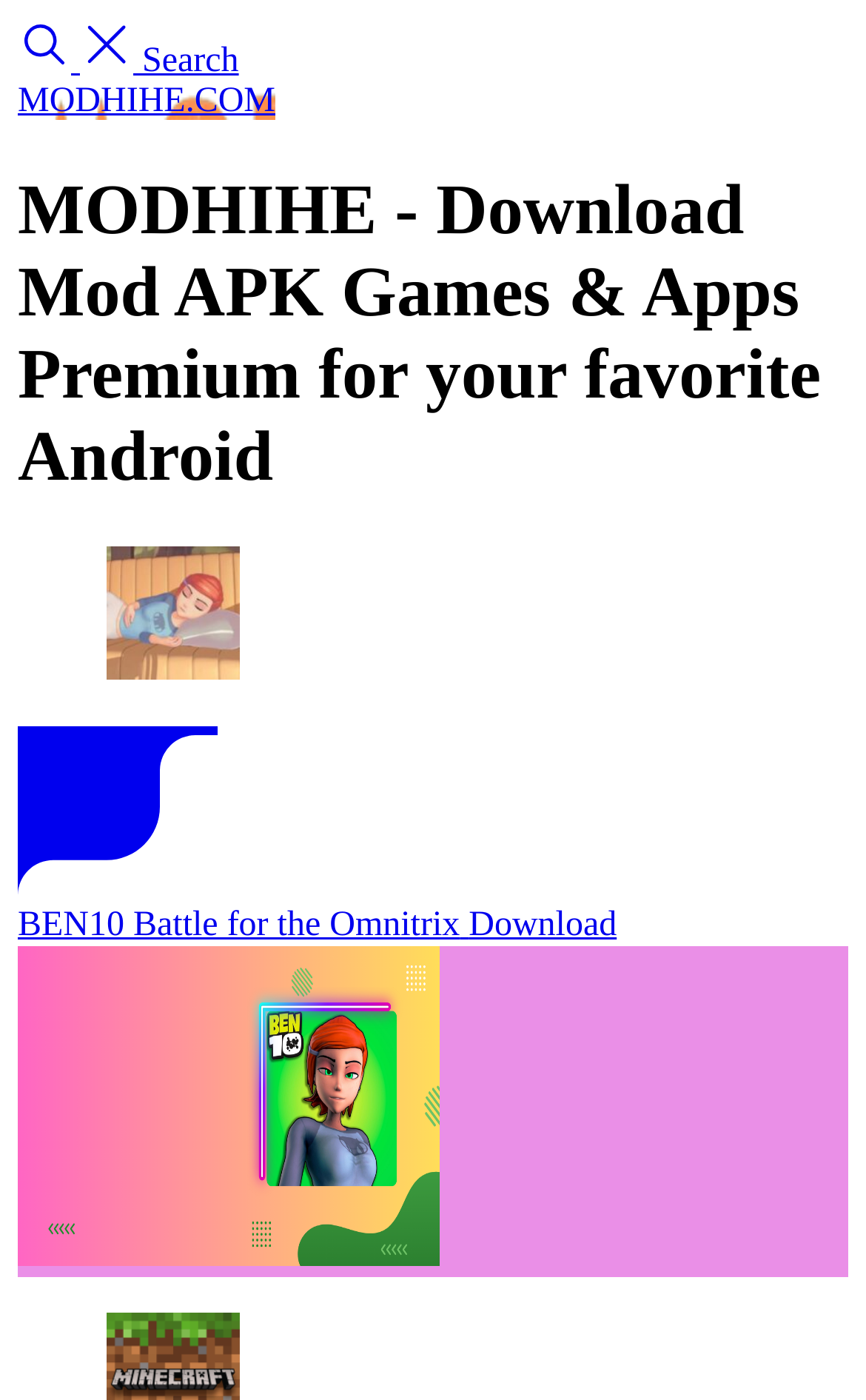What is the logo of the MODHIHE platform?
Answer the question with as much detail as you can, using the image as a reference.

The MODHIHE platform has two logo images located at the top of the webpage, which are likely to be the brand identity of the platform, but their exact meaning or significance is not clear from the webpage alone.